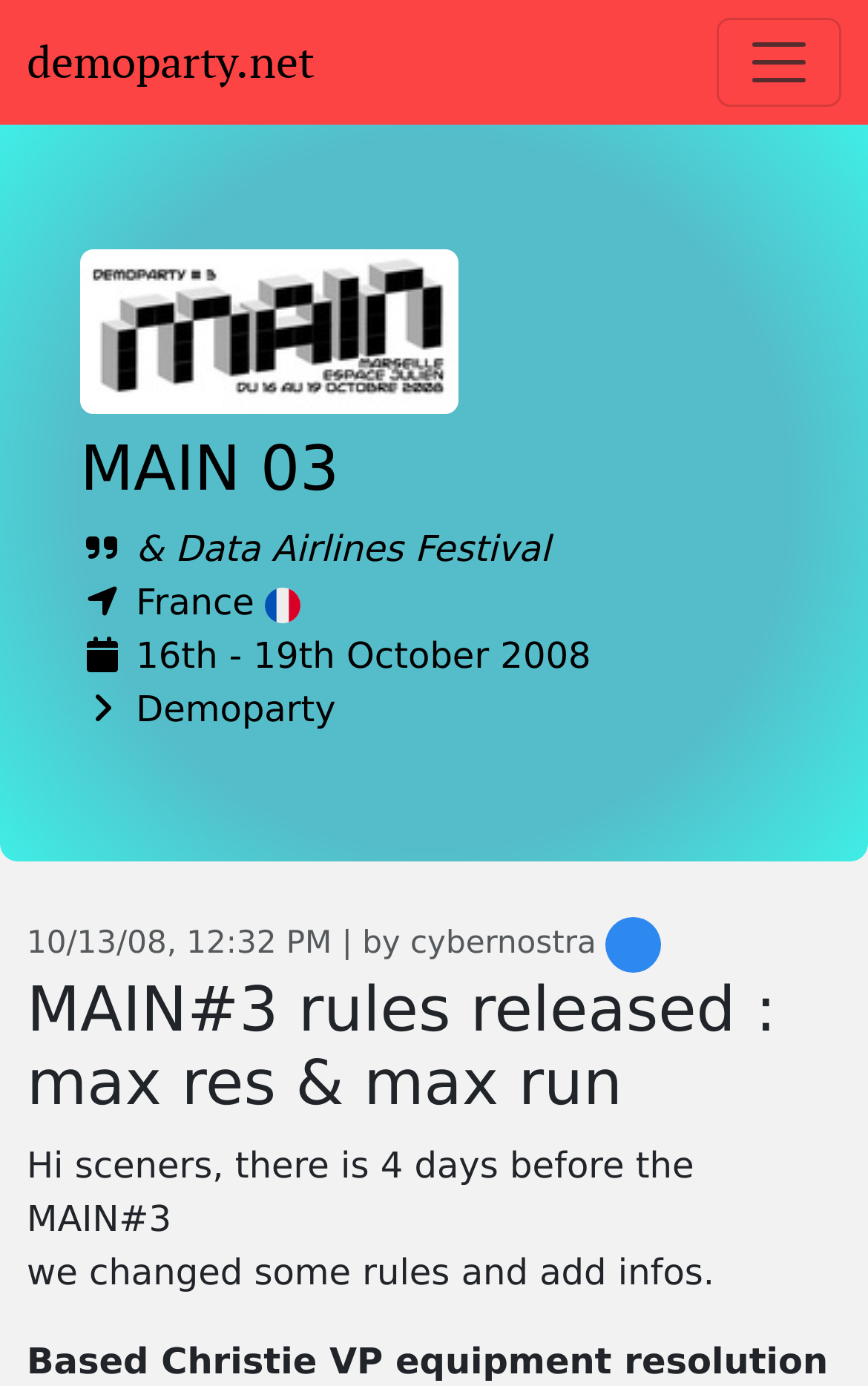Given the description "France", determine the bounding box of the corresponding UI element.

[0.157, 0.42, 0.347, 0.45]